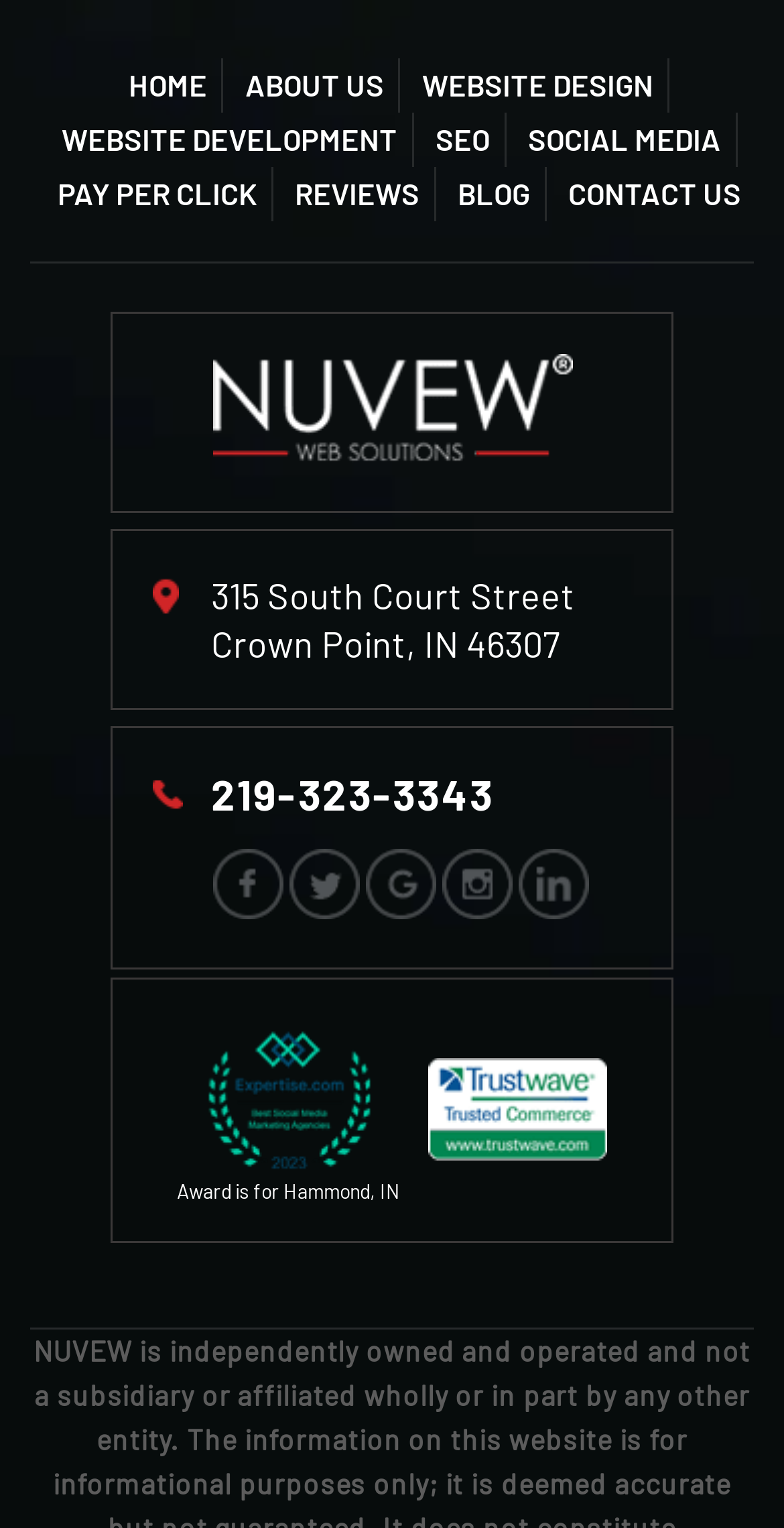Given the element description Pay Per click, identify the bounding box coordinates for the UI element on the webpage screenshot. The format should be (top-left x, top-left y, bottom-right x, bottom-right y), with values between 0 and 1.

[0.055, 0.109, 0.347, 0.145]